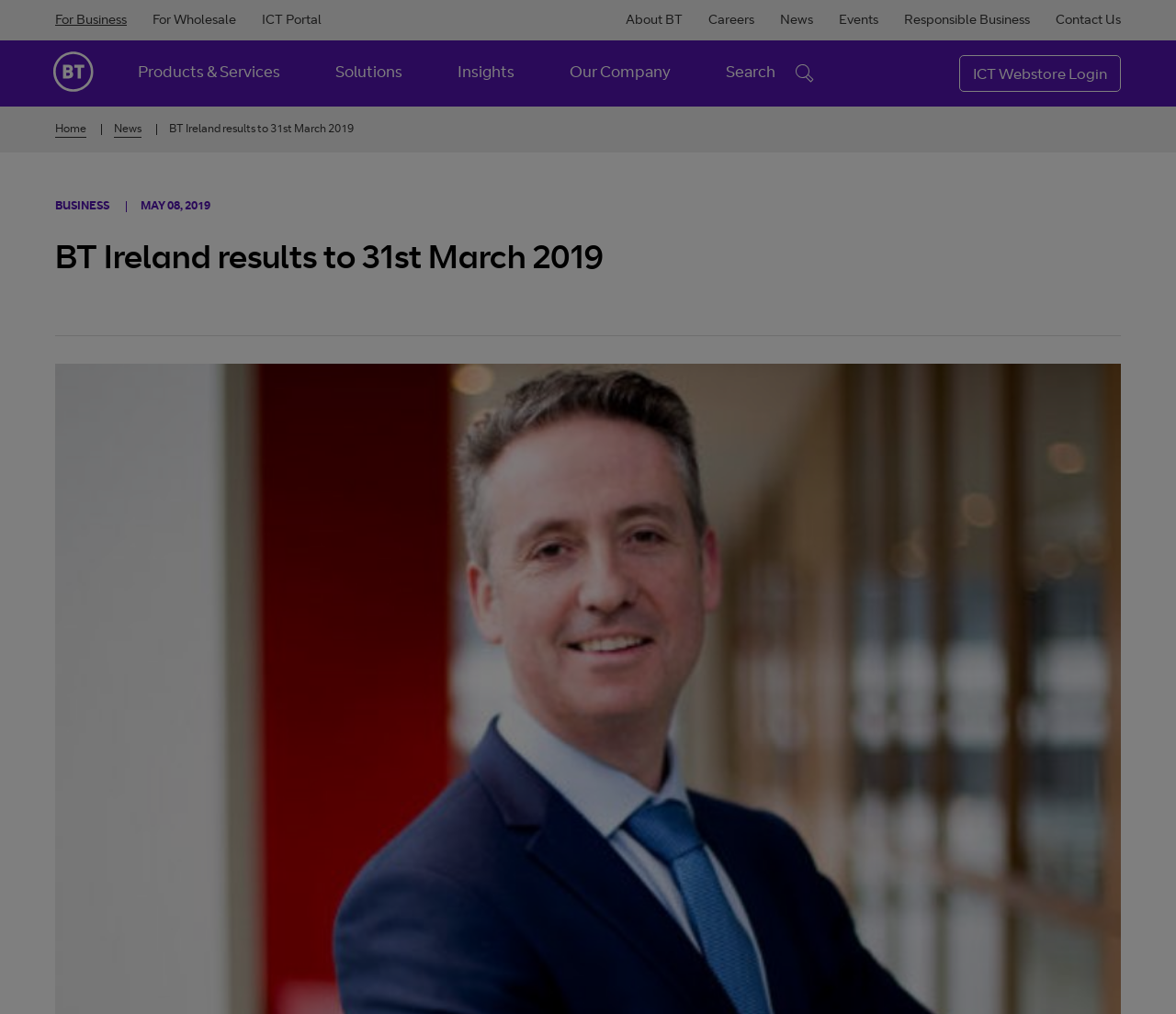Bounding box coordinates should be in the format (top-left x, top-left y, bottom-right x, bottom-right y) and all values should be floating point numbers between 0 and 1. Determine the bounding box coordinate for the UI element described as: ICT Webstore Login

[0.816, 0.054, 0.953, 0.09]